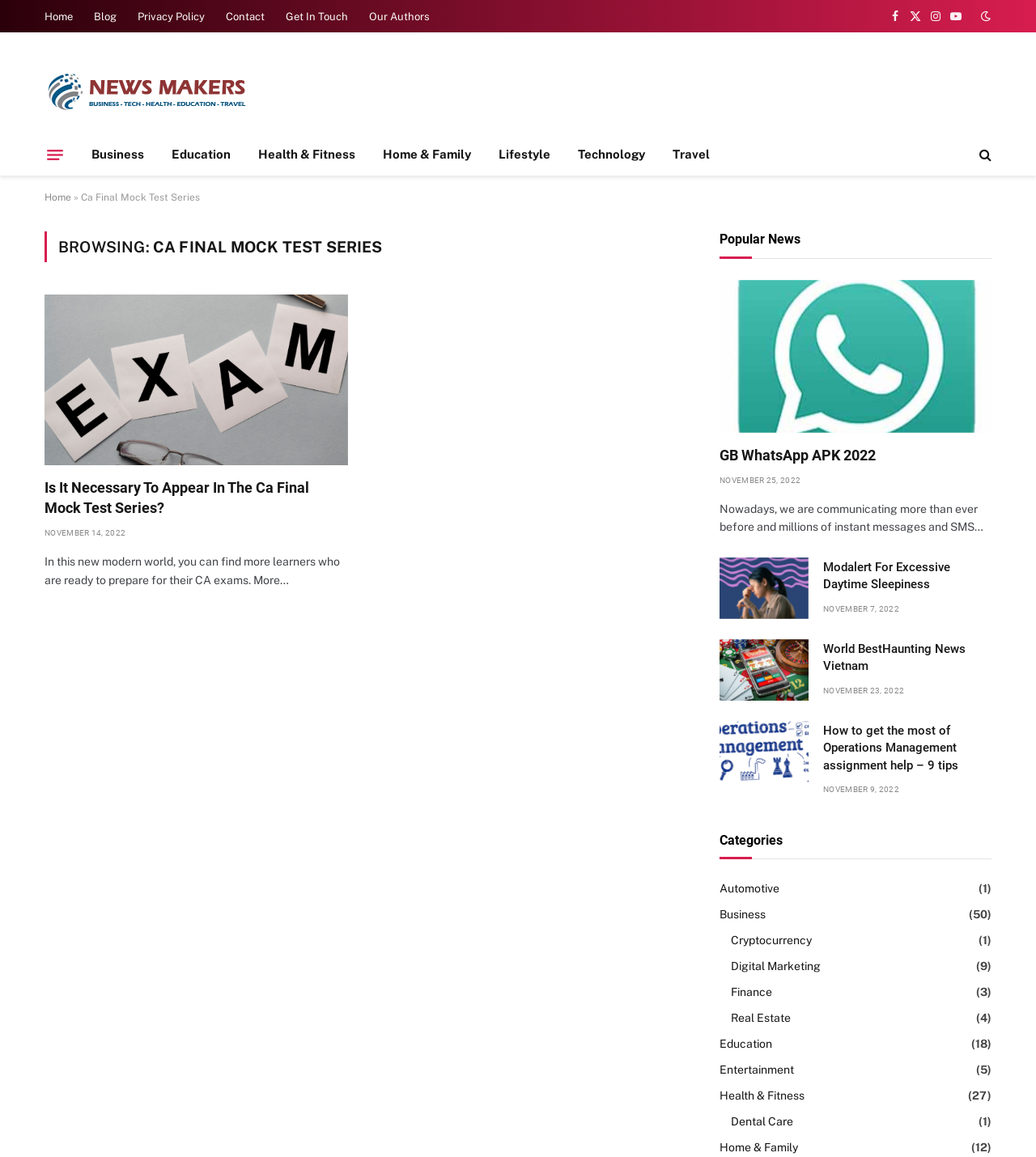Identify the bounding box coordinates of the clickable region to carry out the given instruction: "Click on the 'Home' link".

[0.033, 0.0, 0.08, 0.028]